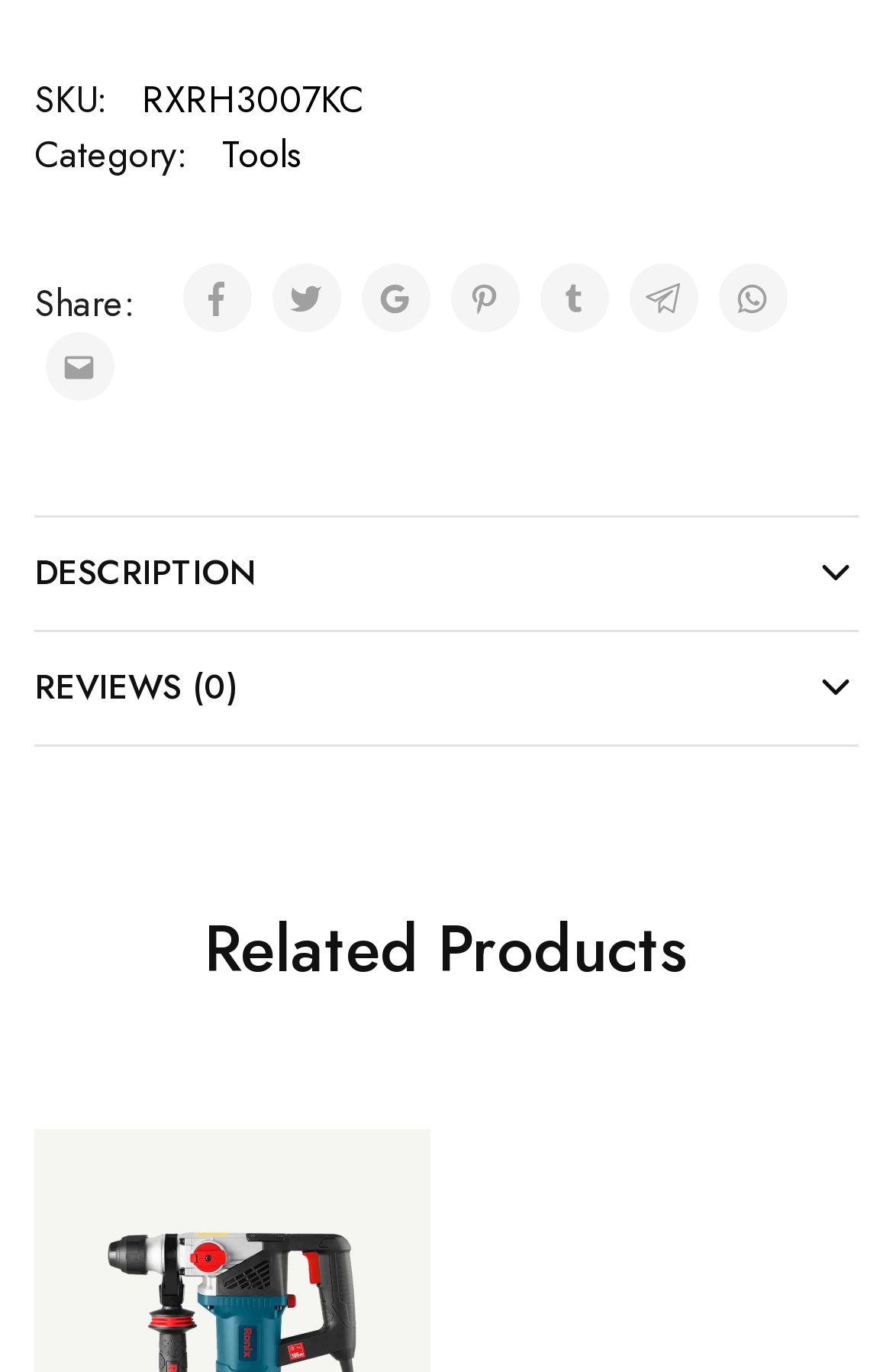Find the bounding box coordinates corresponding to the UI element with the description: "Reviews (0)". The coordinates should be formatted as [left, top, right, bottom], with values as floats between 0 and 1.

[0.038, 0.459, 0.962, 0.544]